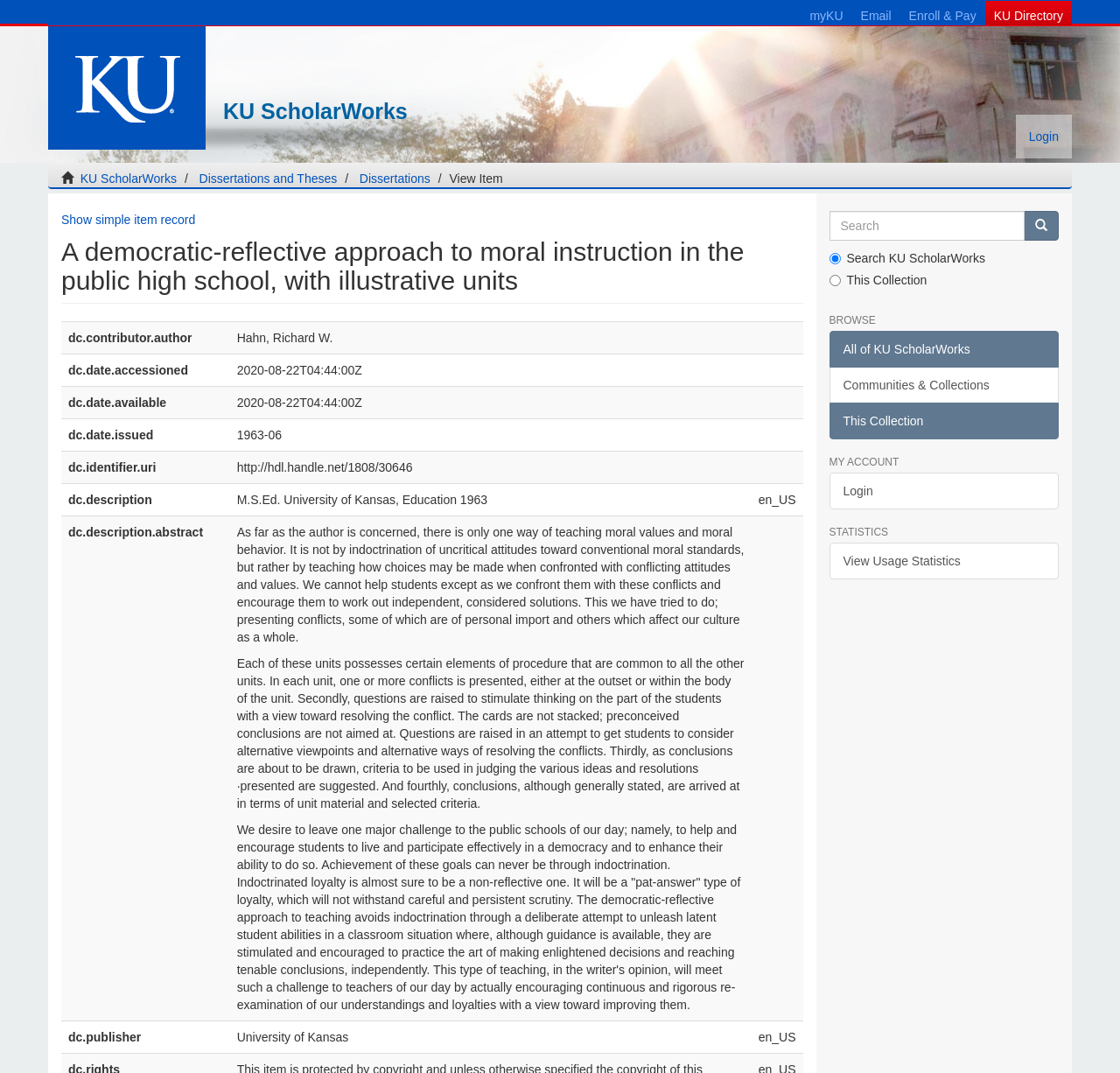What is the language of this dissertation?
Examine the image and provide an in-depth answer to the question.

I found the answer by looking at the gridcell with the label 'dc.description' which contains the text 'en_US'.